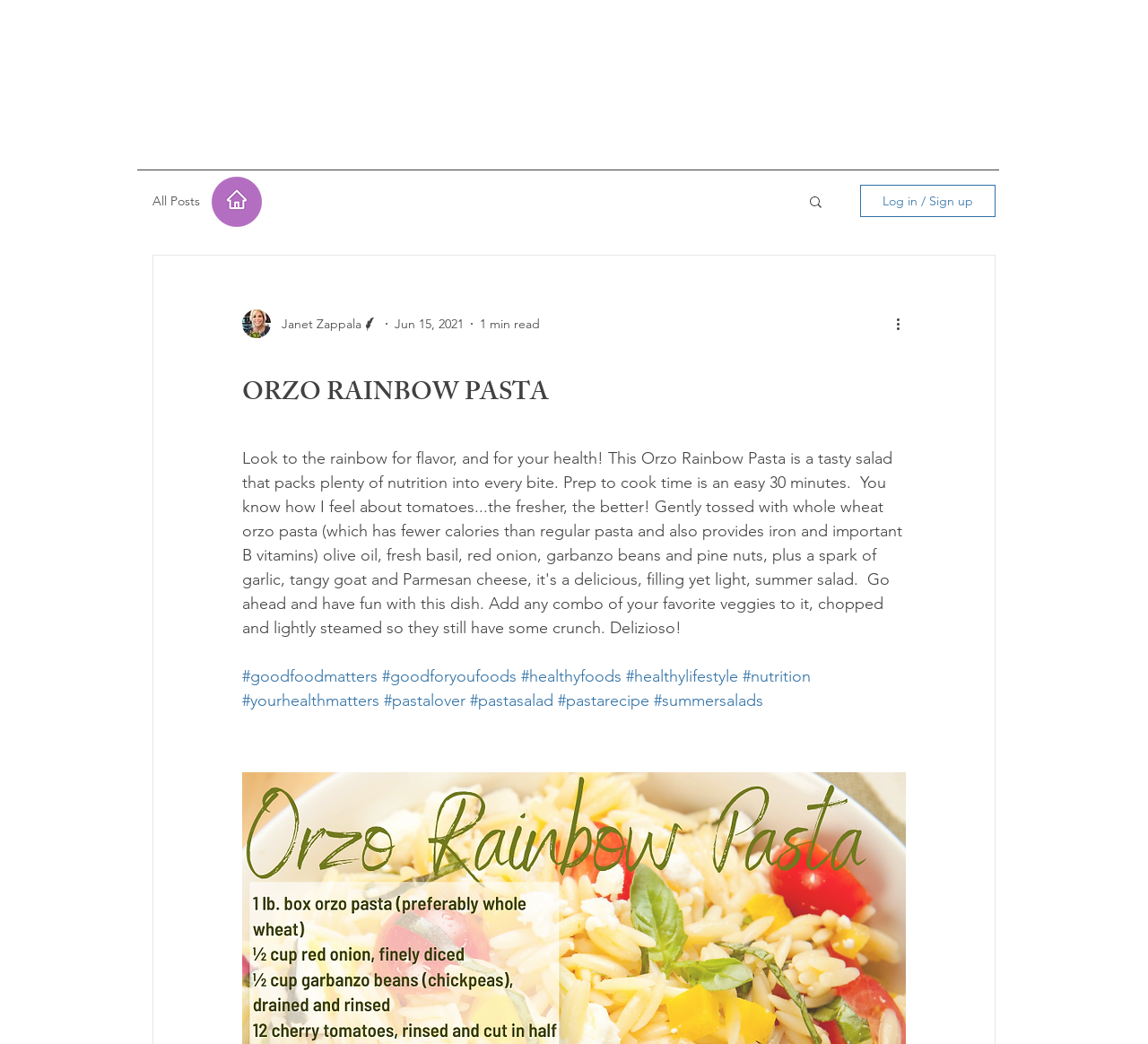Respond to the question below with a single word or phrase:
What is the author's name?

Janet Zappala